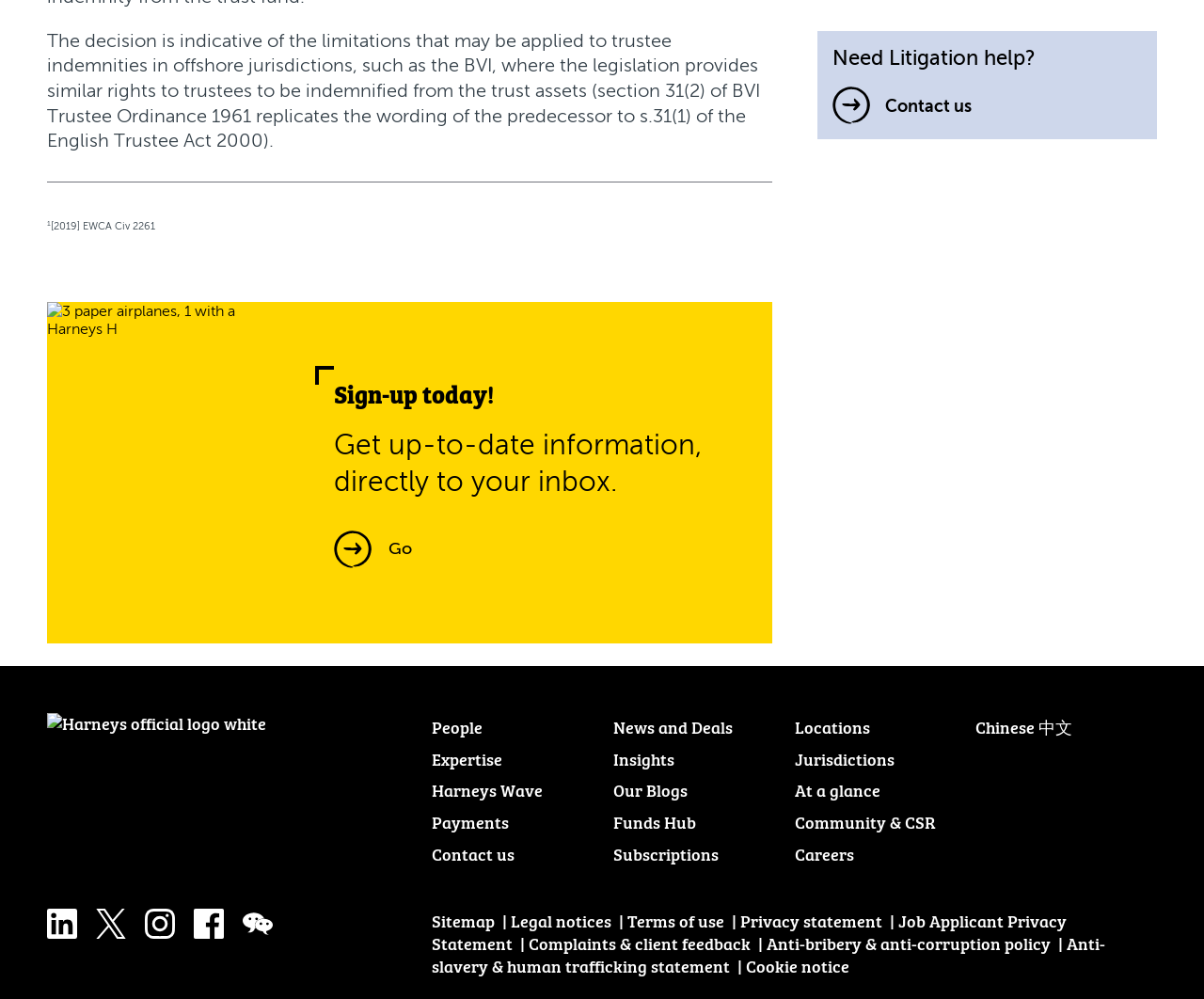What is the purpose of the 'Sign-up today!' button?
Refer to the image and give a detailed answer to the query.

The purpose of the 'Sign-up today!' button can be inferred from the link element with ID 1097, which contains the text 'Get up-to-date information, directly to your inbox. Go'.